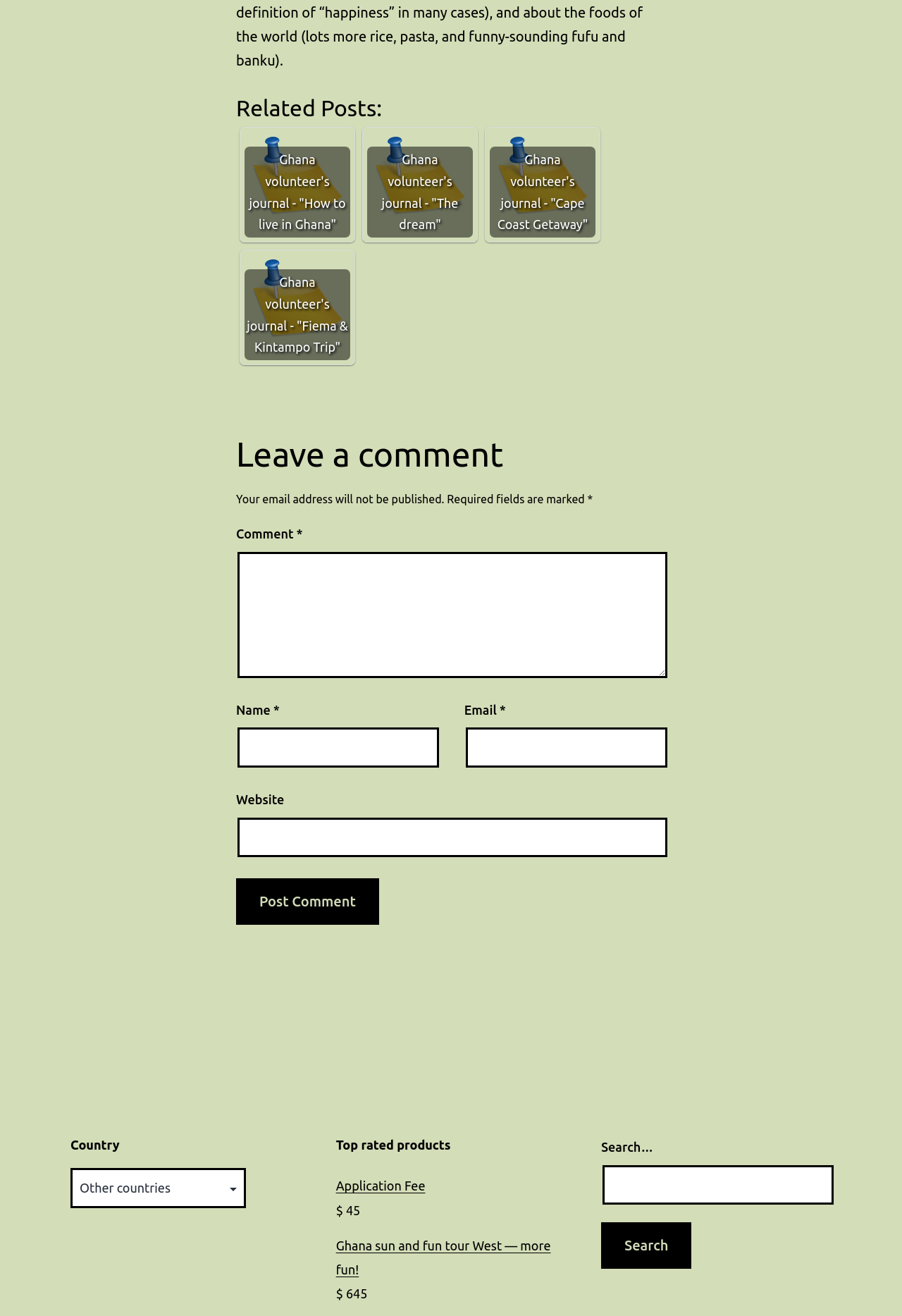Please find the bounding box for the following UI element description. Provide the coordinates in (top-left x, top-left y, bottom-right x, bottom-right y) format, with values between 0 and 1: parent_node: Website name="url"

[0.263, 0.621, 0.74, 0.651]